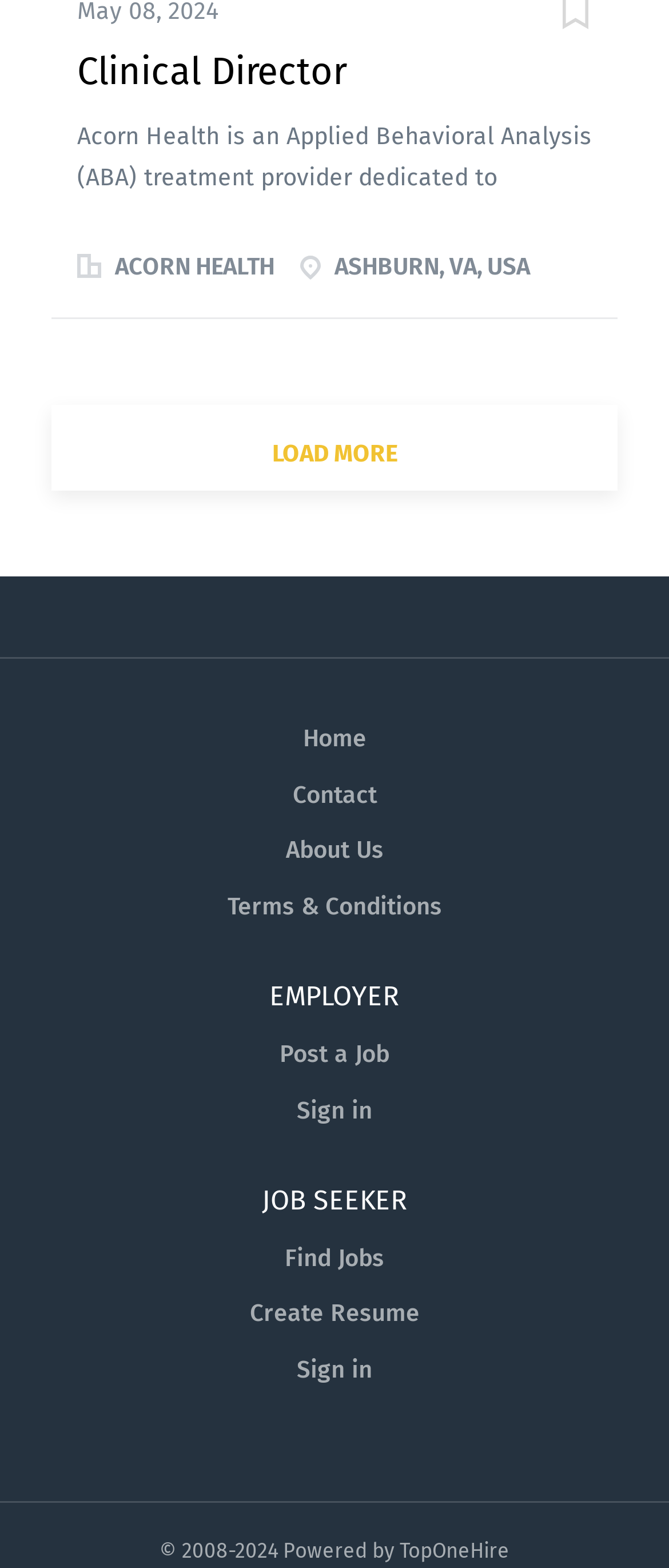Please determine the bounding box coordinates of the section I need to click to accomplish this instruction: "View Instagram profile".

None